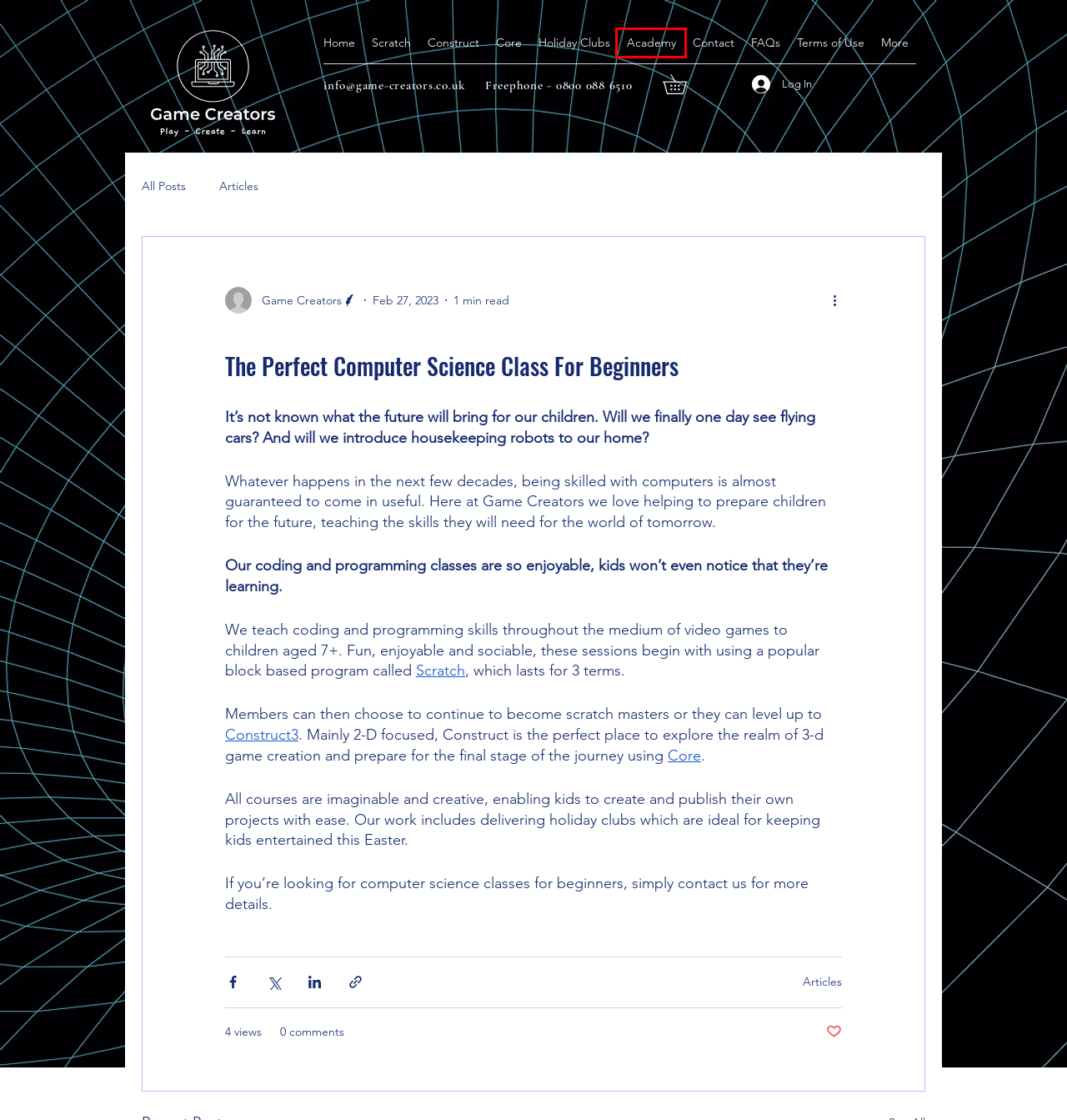Inspect the provided webpage screenshot, concentrating on the element within the red bounding box. Select the description that best represents the new webpage after you click the highlighted element. Here are the candidates:
A. FAQs | Game Creators
B. Academy | Game Creators
C. Articles
D. Scratch | Coding in Scratch | Children's Programming Classes
E. Holiday Clubs | Kids Holiday Coding Workshop | Courses for Coding
F. Terms of Use | Game Creators
G. Construct | Game Design in Construct3 | Learn Programming
H. CORE | Game Design in Core | Learn How To Code

B